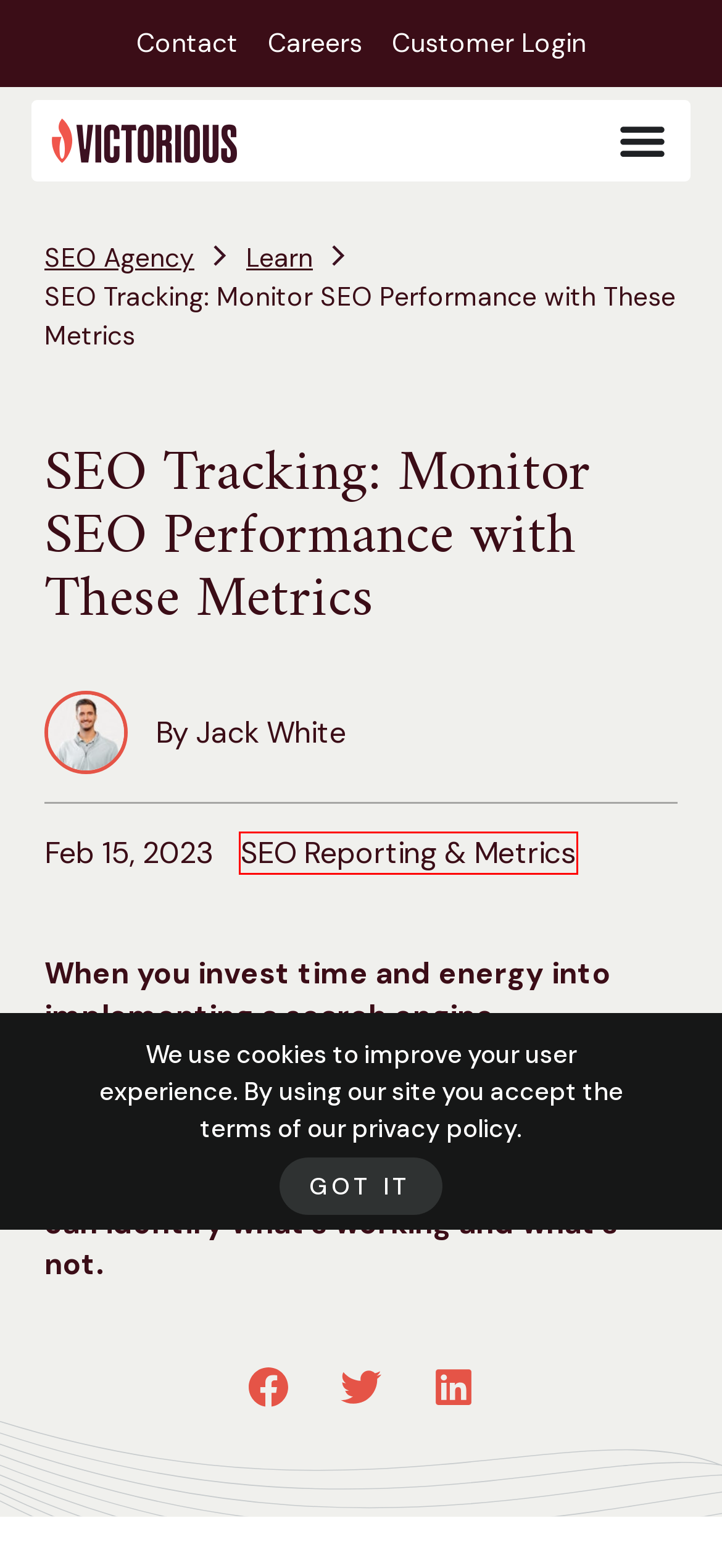You have a screenshot of a webpage with a red bounding box around an element. Identify the webpage description that best fits the new page that appears after clicking the selected element in the red bounding box. Here are the candidates:
A. How To Set SMART SEO Goals & Objectives With Examples | Victorious
B. SEO Agency Boston | Massachusetts' Agency of Choice for Search
C. What’s the Difference Between Semrush and Google Analytics?
D. Search Visibility: How To Measure Keyword Visibility
E. SEO Location Pages: What To Include | Victorious
F. SEO Careers & SEO Related Jobs - Victorious
G. How to Measure Engagement on Your Website in Google Analytics
H. SEO Reporting & Metrics | Victorious

H